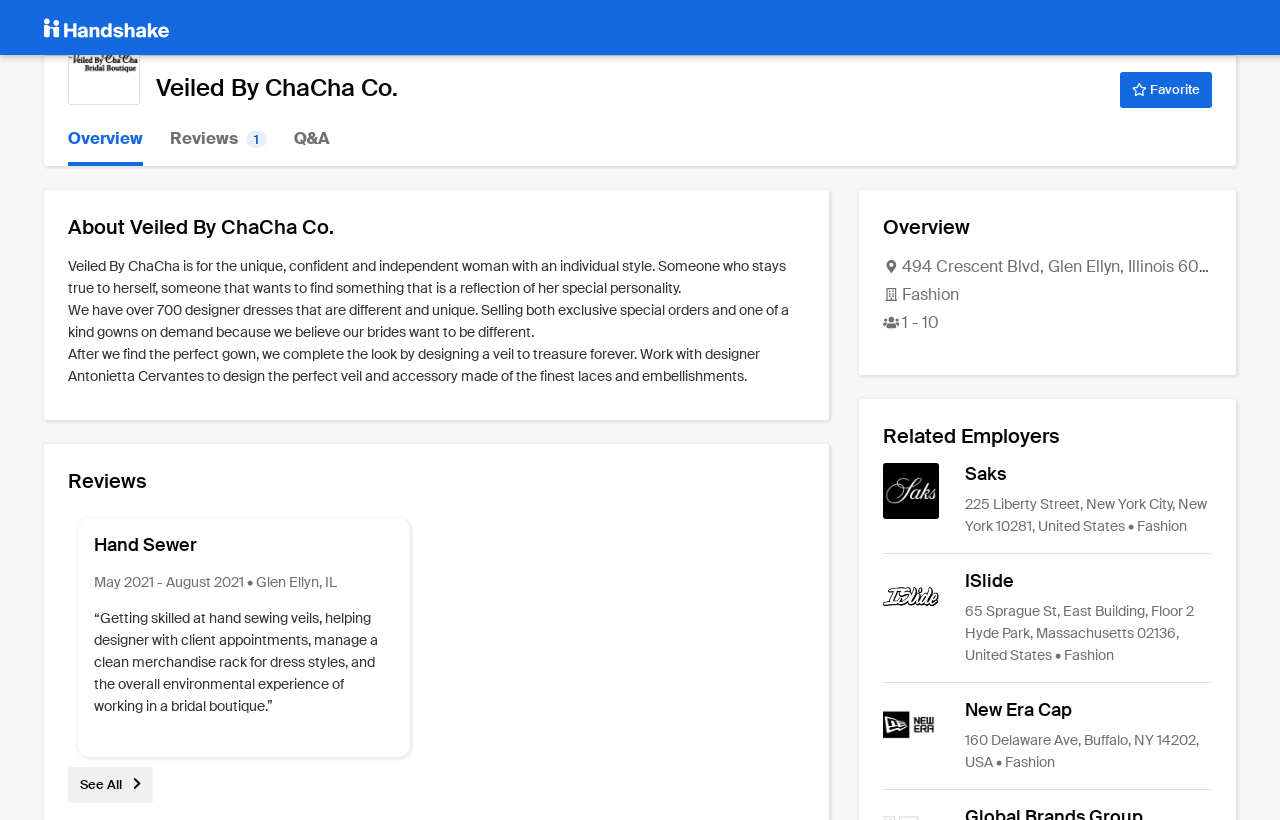Based on the element description: "Reviews 1", identify the UI element and provide its bounding box coordinates. Use four float numbers between 0 and 1, [left, top, right, bottom].

[0.133, 0.136, 0.209, 0.202]